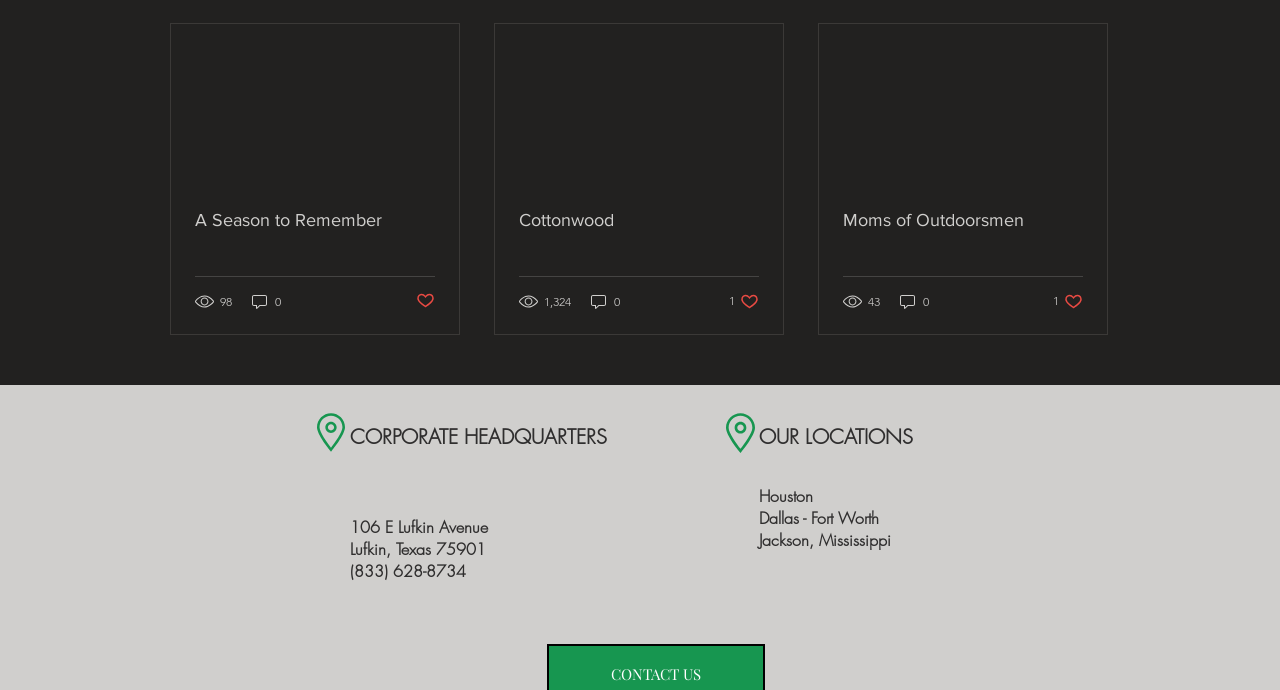What is the address of the corporate headquarters?
Provide a comprehensive and detailed answer to the question.

The webpage has a heading element with the text '106 E Lufkin Avenue', which is likely the address of the corporate headquarters.